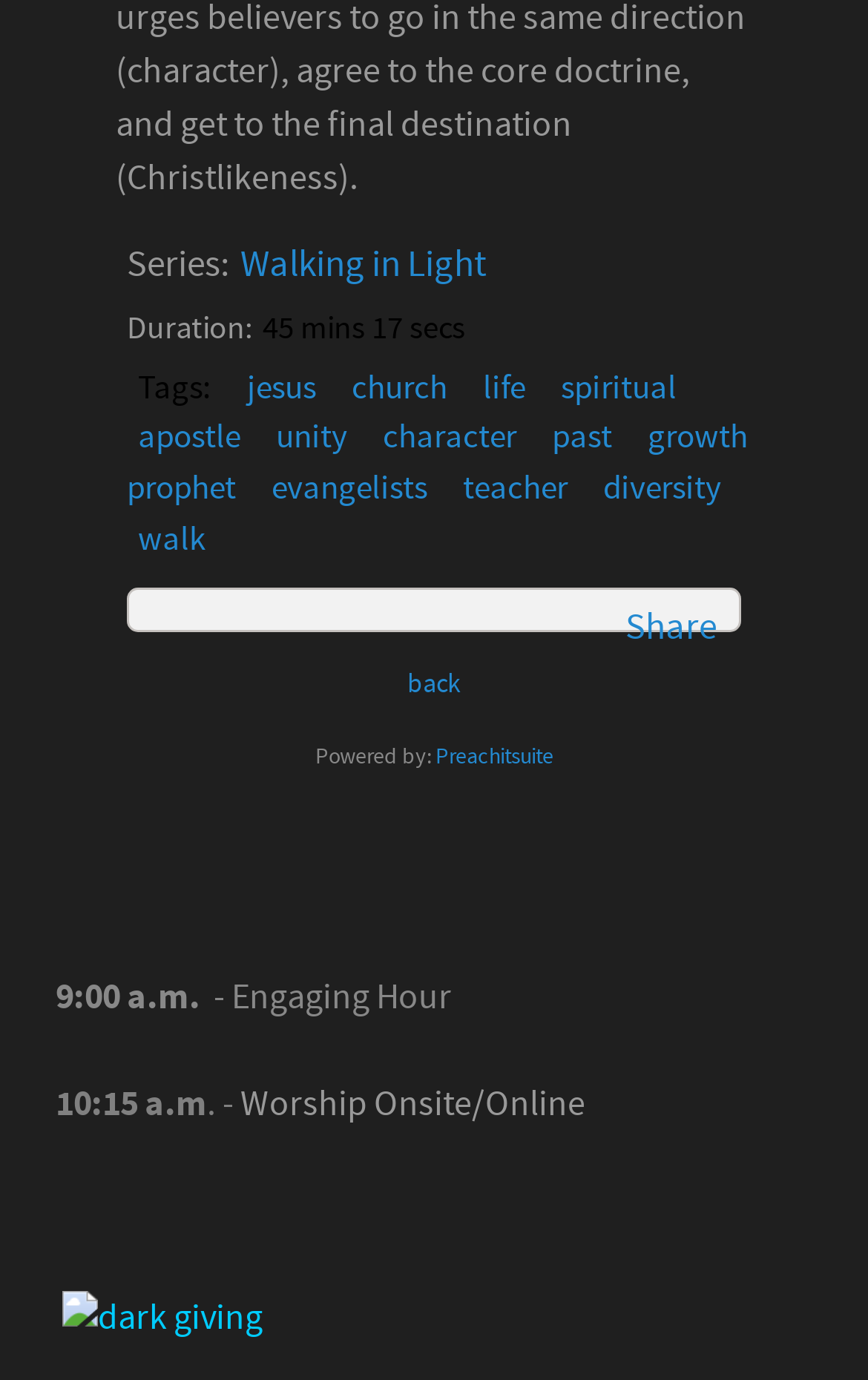Locate the UI element described as follows: "Diversification". Return the bounding box coordinates as four float numbers between 0 and 1 in the order [left, top, right, bottom].

None